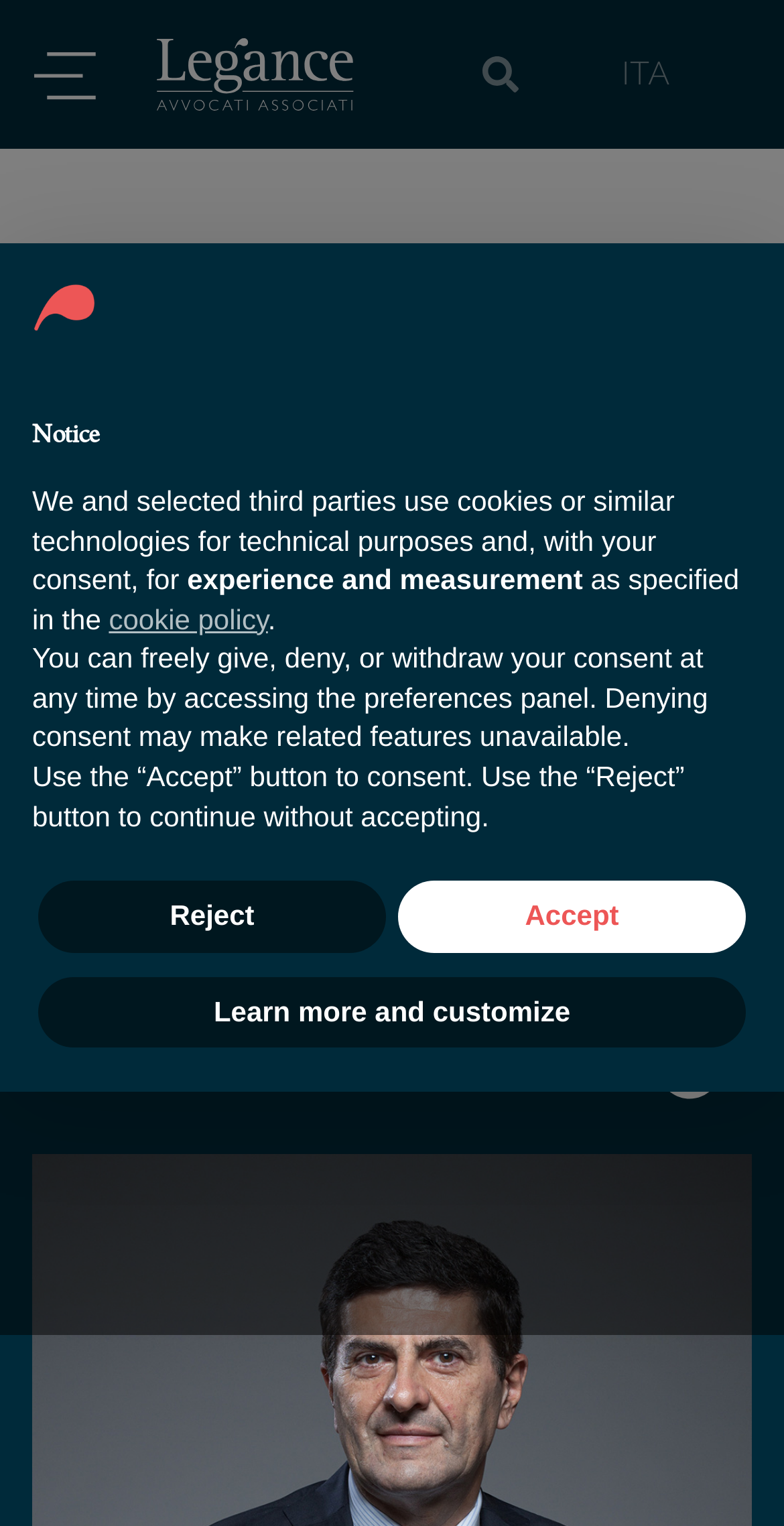Locate the bounding box coordinates of the clickable area to execute the instruction: "Go to Italian version". Provide the coordinates as four float numbers between 0 and 1, represented as [left, top, right, bottom].

[0.768, 0.033, 0.879, 0.065]